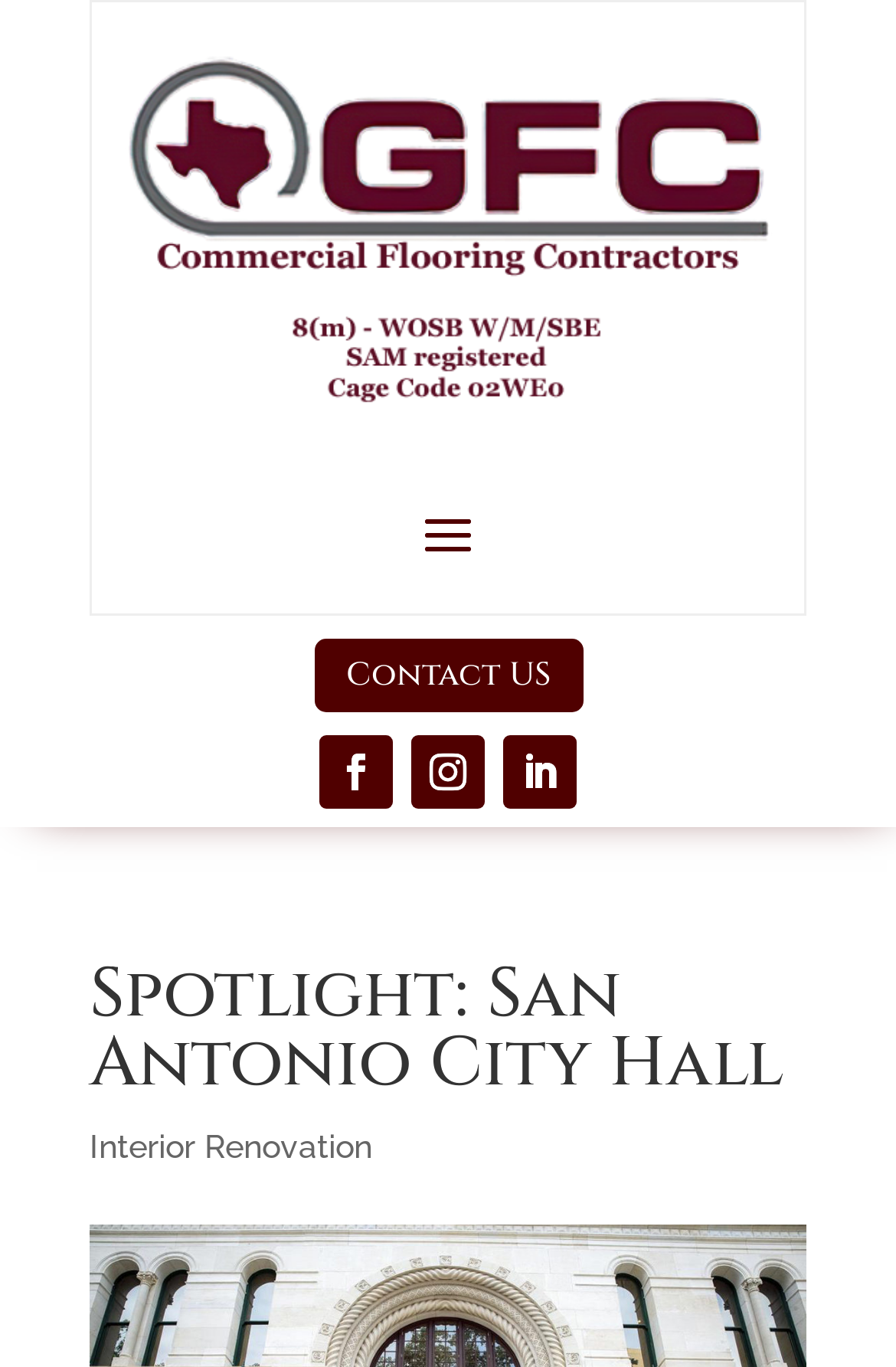Extract the main heading from the webpage content.

Spotlight: San Antonio City Hall